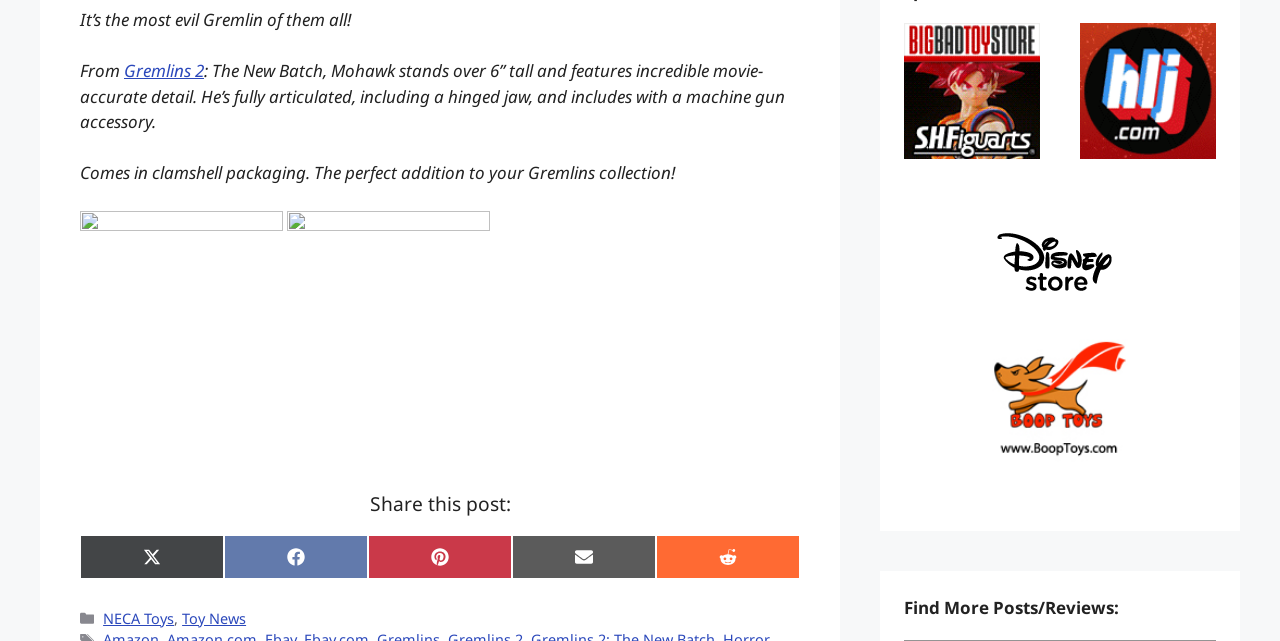Locate the bounding box coordinates of the element that should be clicked to execute the following instruction: "Find more posts and reviews".

[0.706, 0.928, 0.95, 0.968]